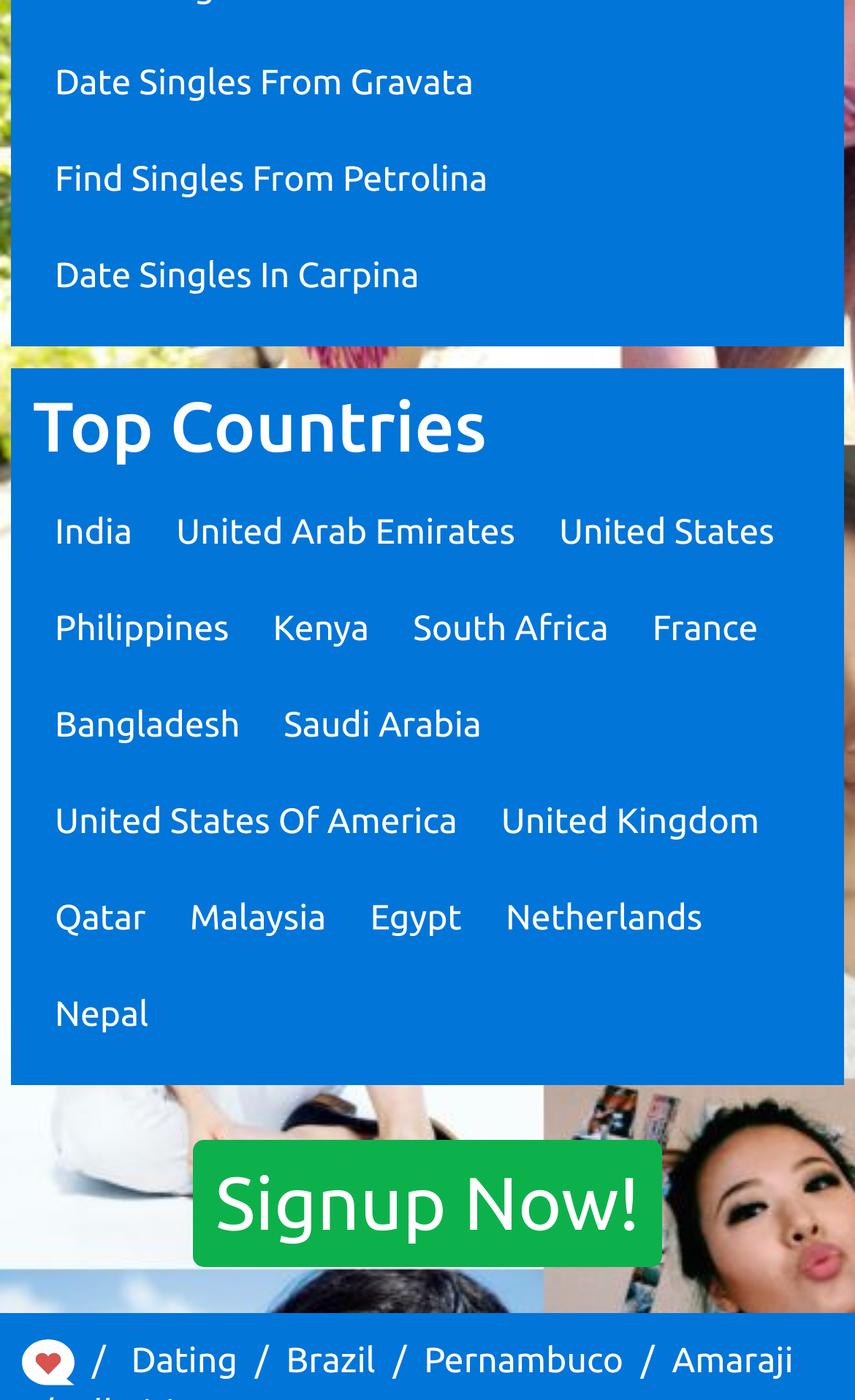Determine the bounding box coordinates of the region to click in order to accomplish the following instruction: "Explore dating in Brazil". Provide the coordinates as four float numbers between 0 and 1, specifically [left, top, right, bottom].

[0.335, 0.959, 0.439, 0.987]